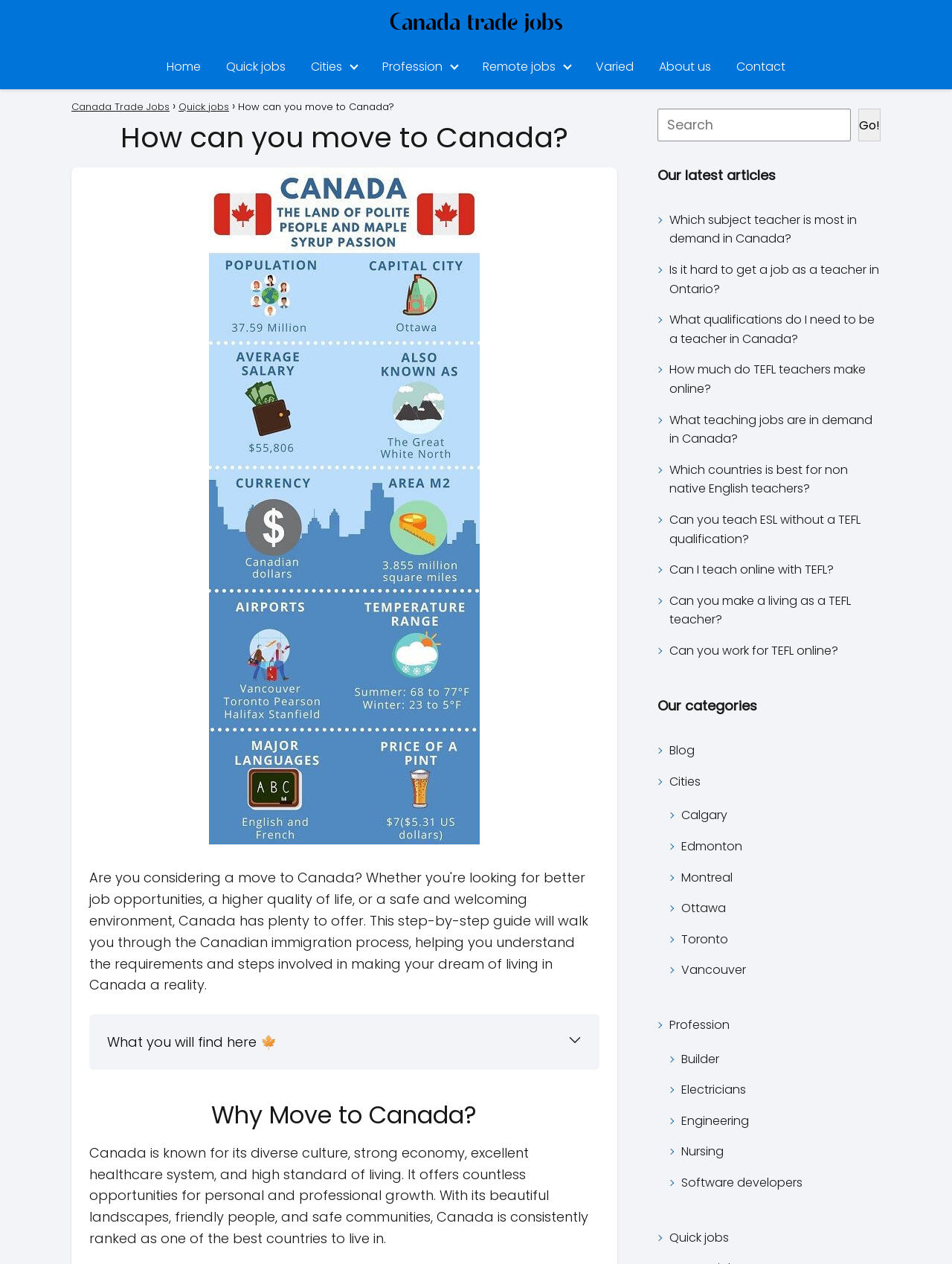Please determine the main heading text of this webpage.

How can you move to Canada?